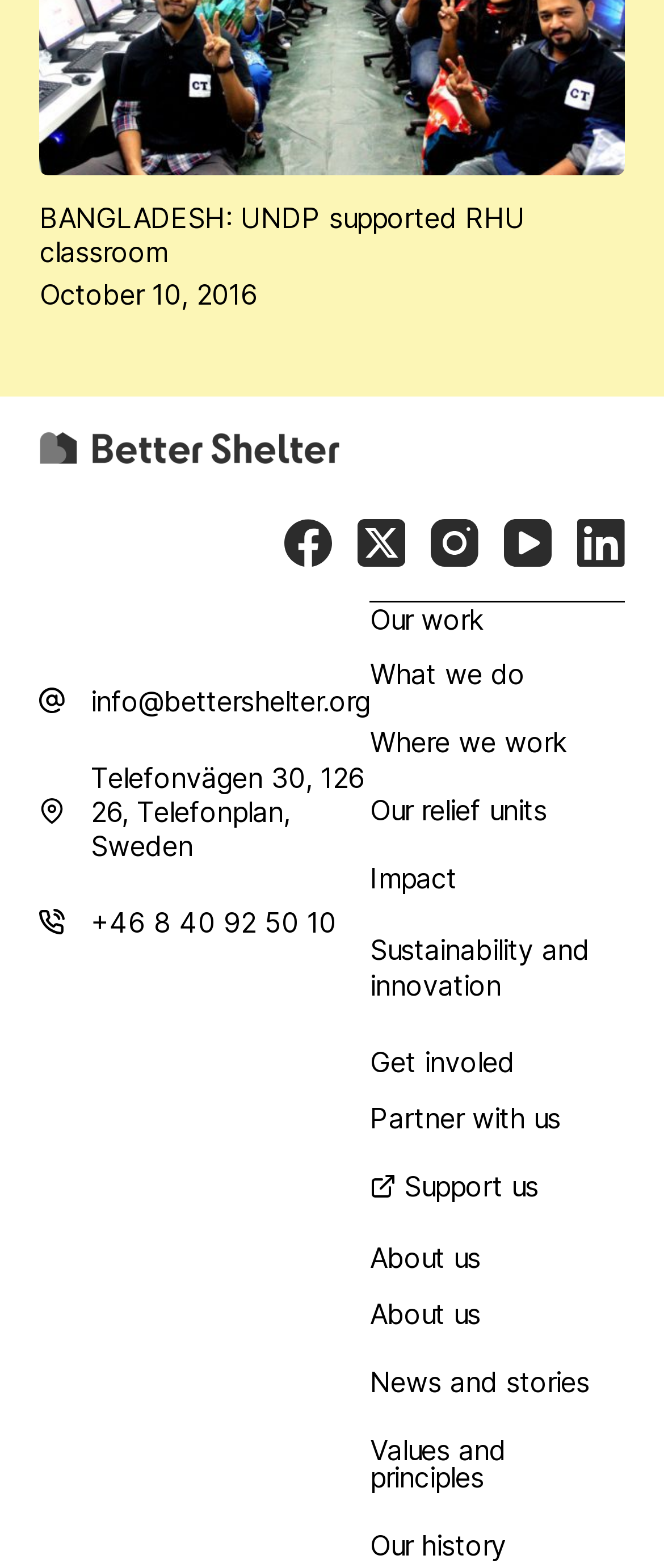Point out the bounding box coordinates of the section to click in order to follow this instruction: "Read the news from October 10, 2016".

[0.06, 0.177, 0.388, 0.198]